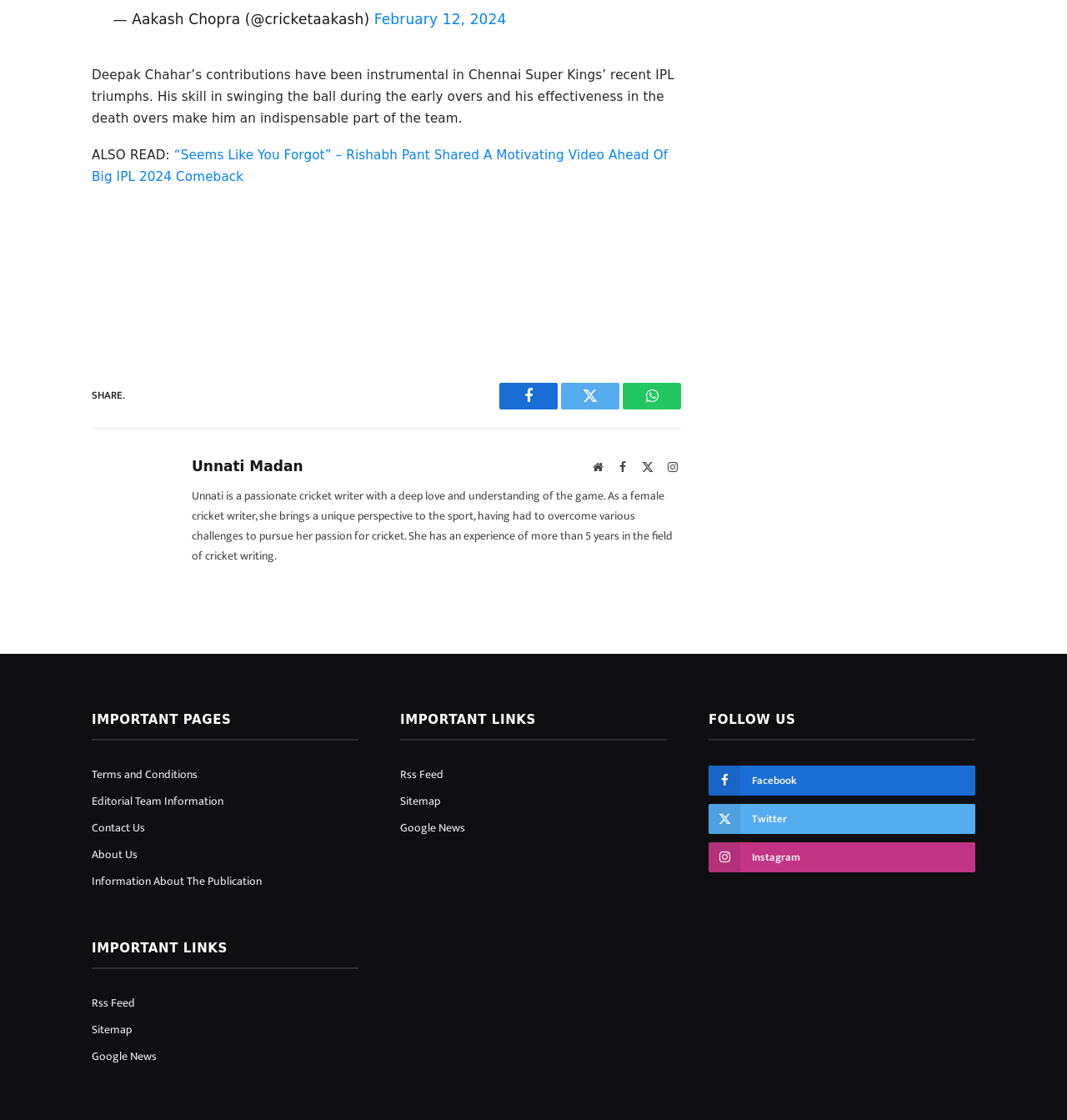Based on the image, give a detailed response to the question: Who is the author of the article?

The author of the article is mentioned at the bottom of the page, where it says 'Unnati Madan' with a link to their profile.